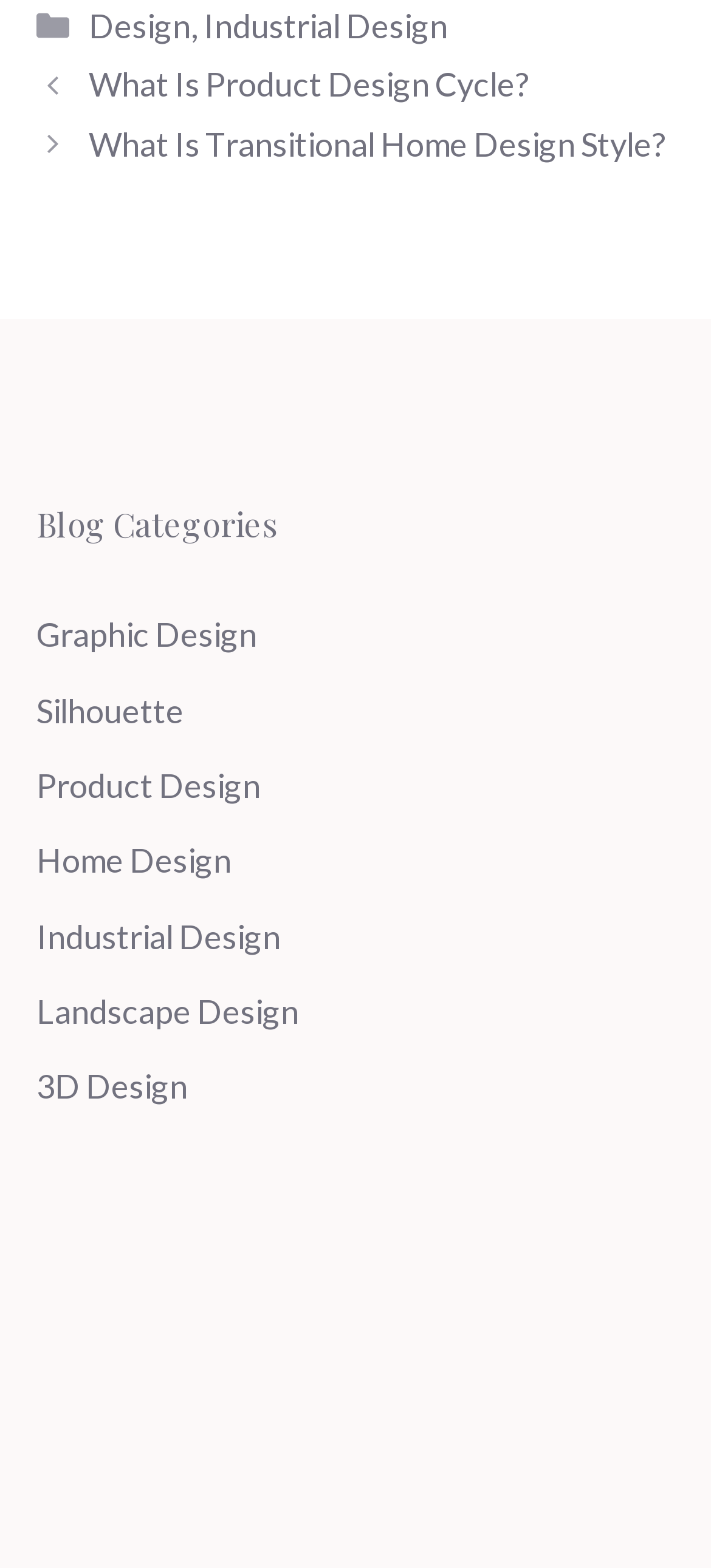Based on what you see in the screenshot, provide a thorough answer to this question: How many design styles are listed under Blog Categories?

I counted the number of links under the 'Blog Categories' heading, which are Graphic Design, Silhouette, Product Design, Home Design, Industrial Design, Landscape Design, and 3D Design. There are seven design styles in total.